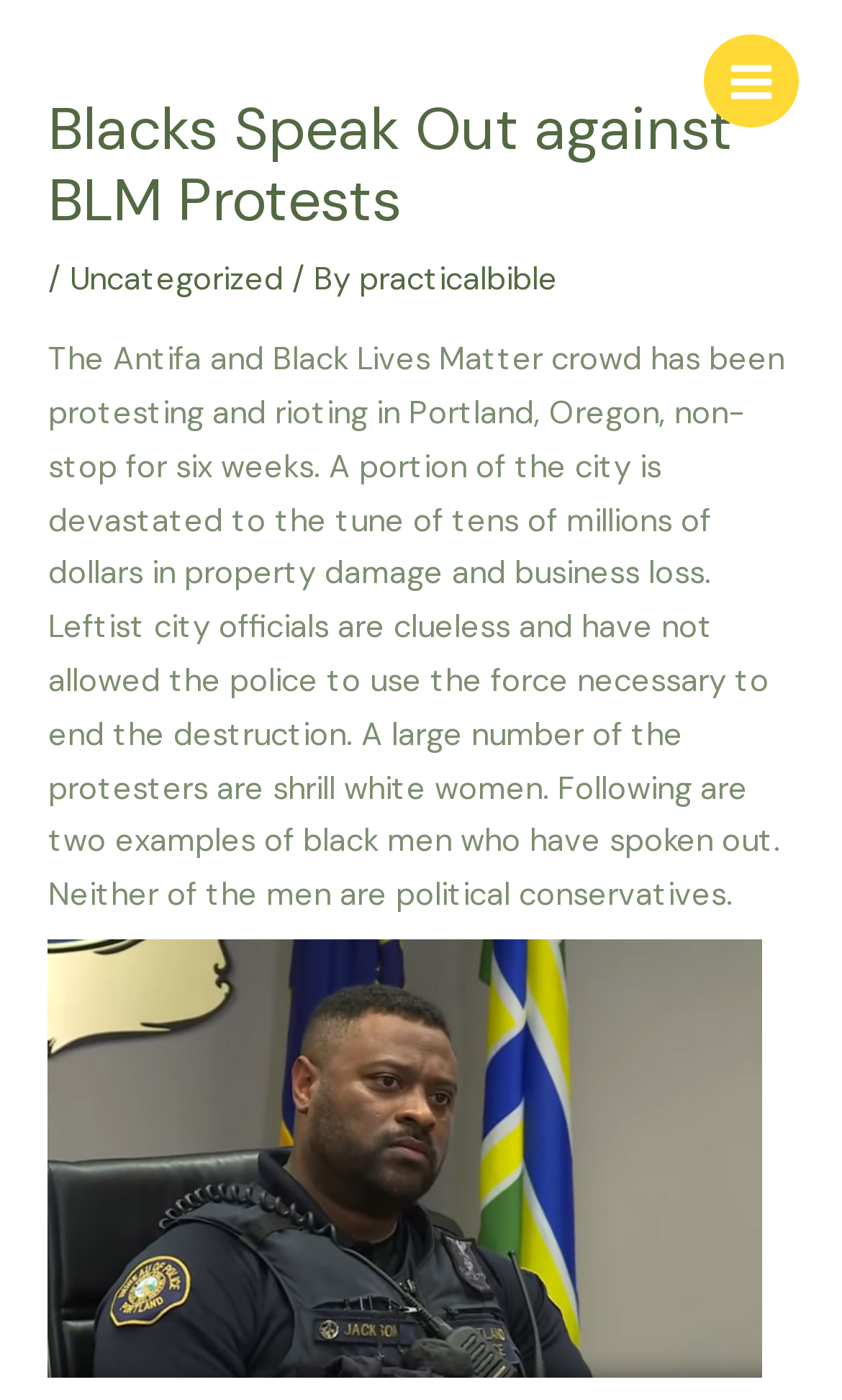Respond with a single word or phrase to the following question:
What is the demographic of some of the protesters?

Shrill white women